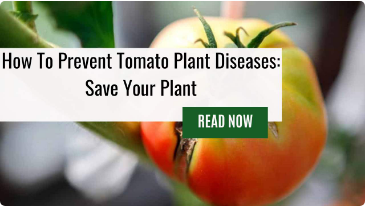What is the purpose of the green button?
Using the information from the image, provide a comprehensive answer to the question.

A prominent green button labeled 'READ NOW' invites readers to click for further information, making this a compelling visual for gardeners keen on ensuring the health of their tomato plants.